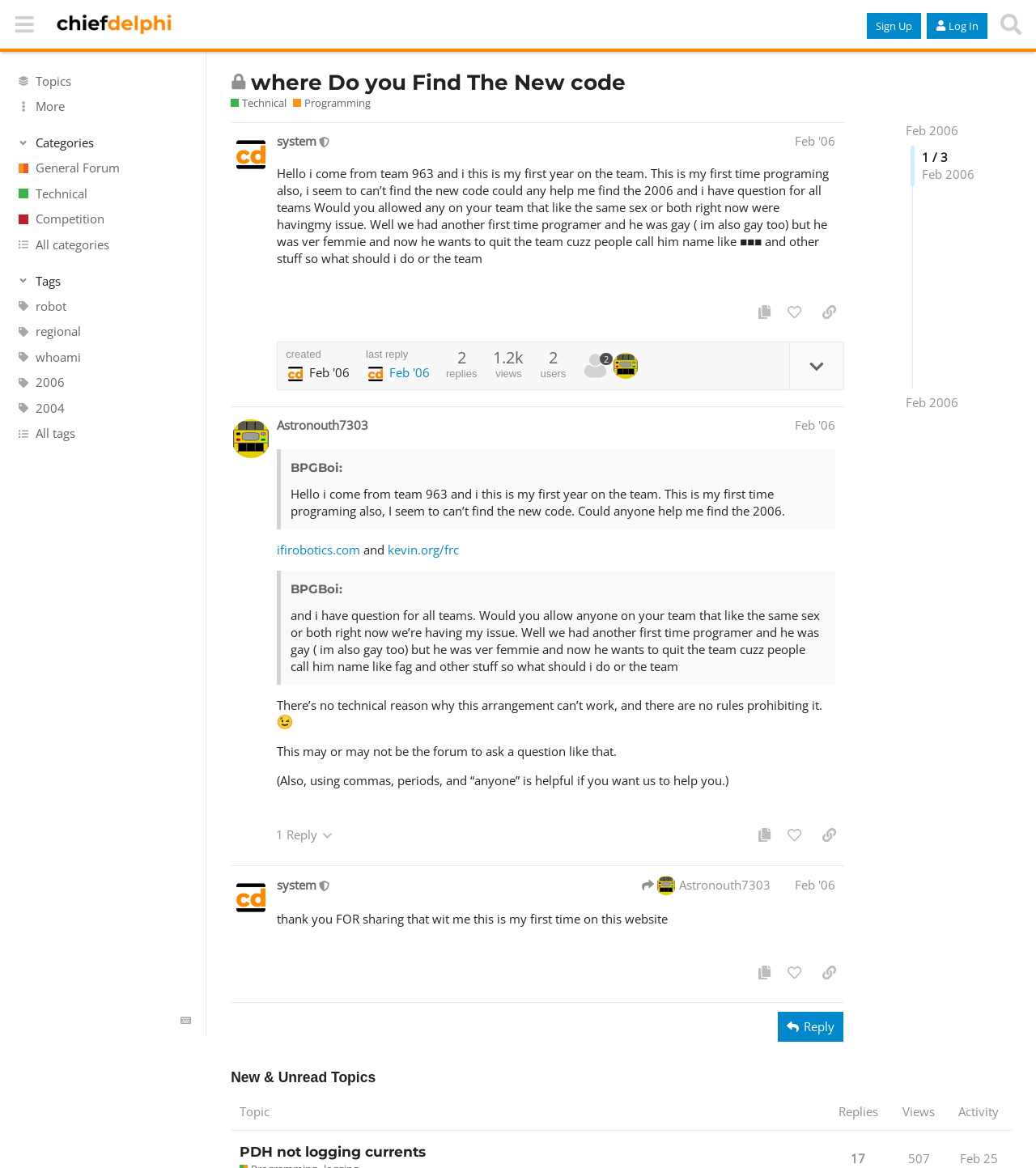Please identify the bounding box coordinates of the region to click in order to complete the given instruction: "Search for topics". The coordinates should be four float numbers between 0 and 1, i.e., [left, top, right, bottom].

[0.959, 0.006, 0.992, 0.036]